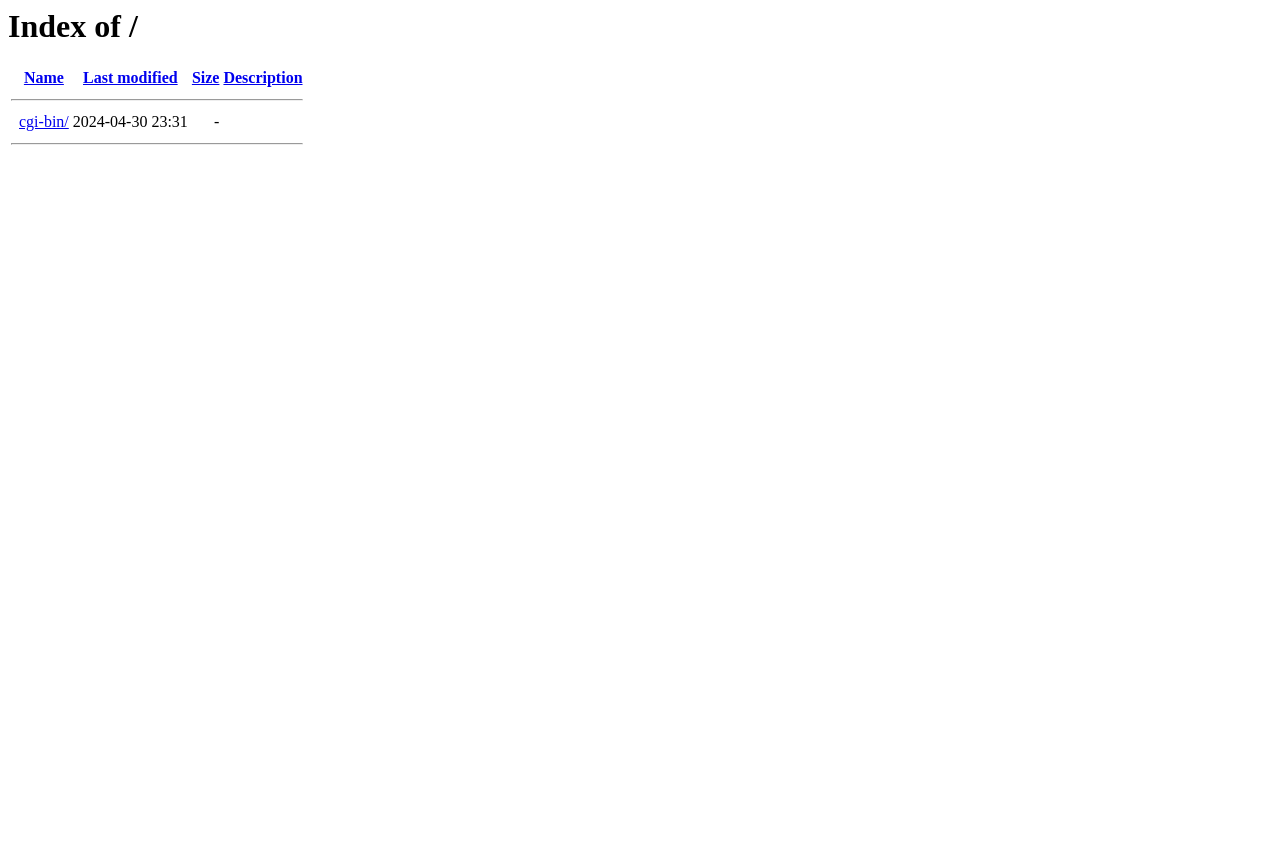What is the last modified date of cgi-bin?
Please craft a detailed and exhaustive response to the question.

The last modified date of cgi-bin is '2024-04-30 23:31' because it is listed in the 'Last modified' column of the table, corresponding to the 'cgi-bin/' row.